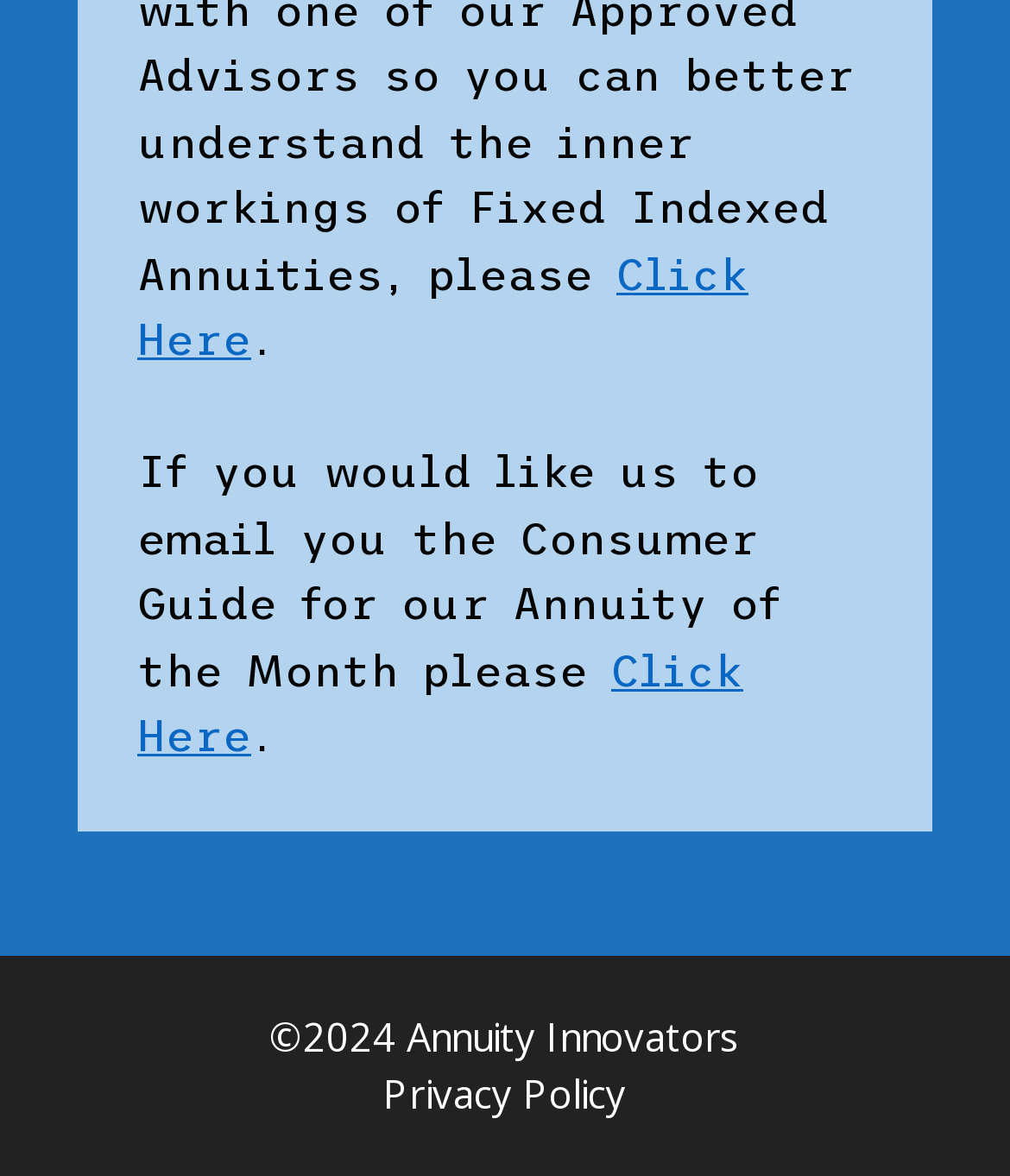Using the element description: "Privacy Policy", determine the bounding box coordinates for the specified UI element. The coordinates should be four float numbers between 0 and 1, [left, top, right, bottom].

[0.379, 0.908, 0.621, 0.952]